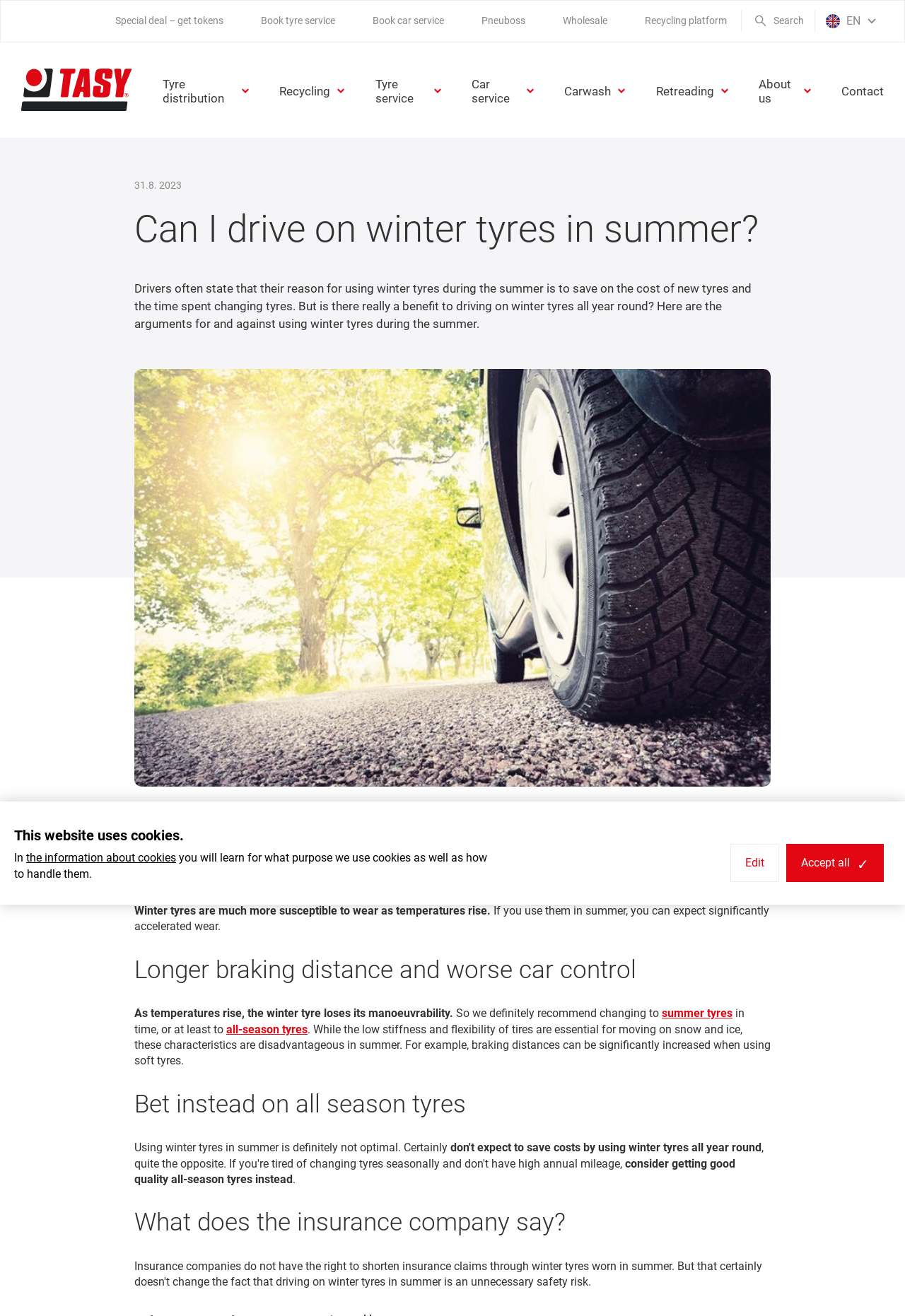Can you pinpoint the bounding box coordinates for the clickable element required for this instruction: "Read about 'Recycling'"? The coordinates should be four float numbers between 0 and 1, i.e., [left, top, right, bottom].

[0.301, 0.058, 0.373, 0.081]